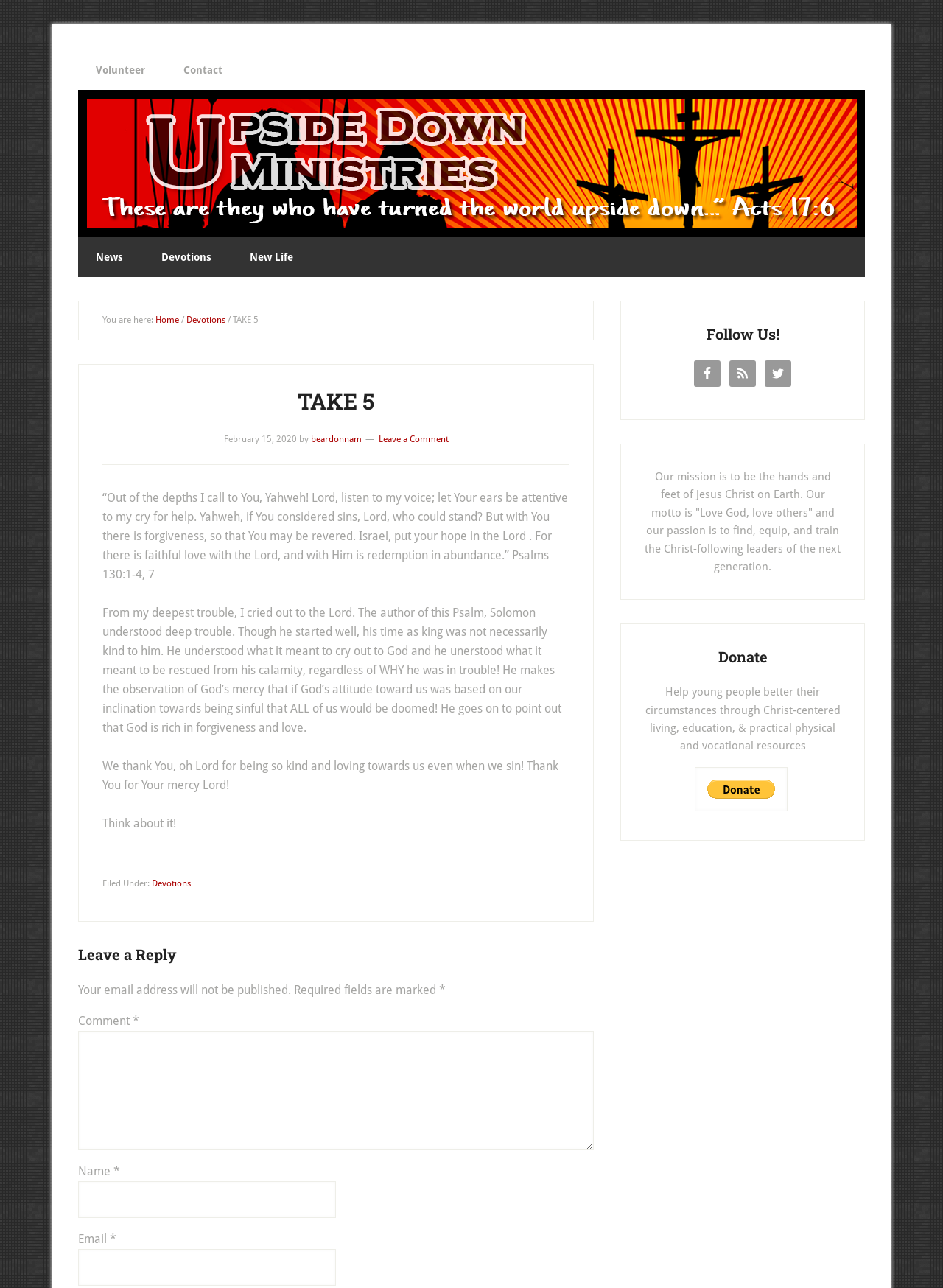What is the author of the devotional?
We need a detailed and meticulous answer to the question.

I found the answer by reading the static text in the article section, which credits the devotional to 'beardonnam'.